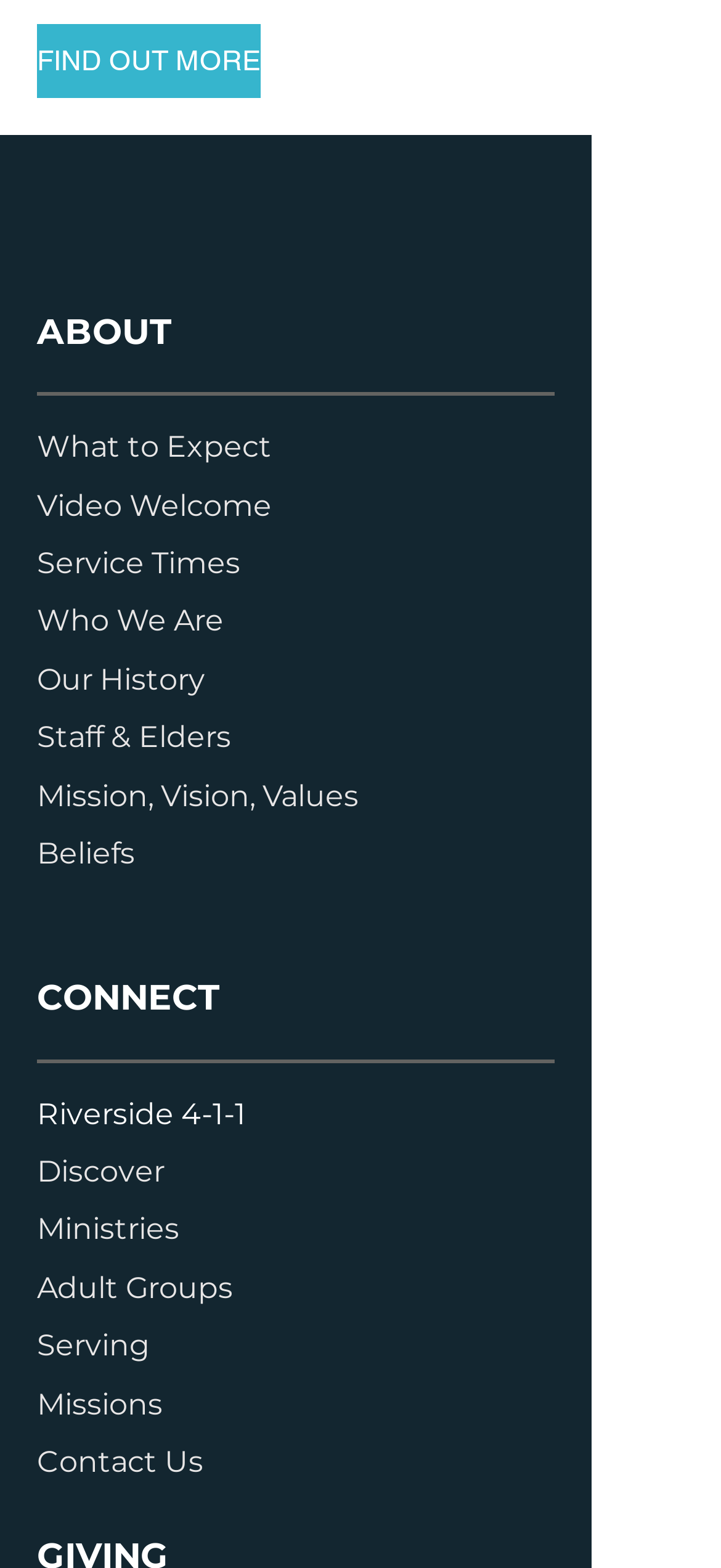Locate the bounding box of the user interface element based on this description: "Staff & Elders".

[0.051, 0.46, 0.321, 0.483]